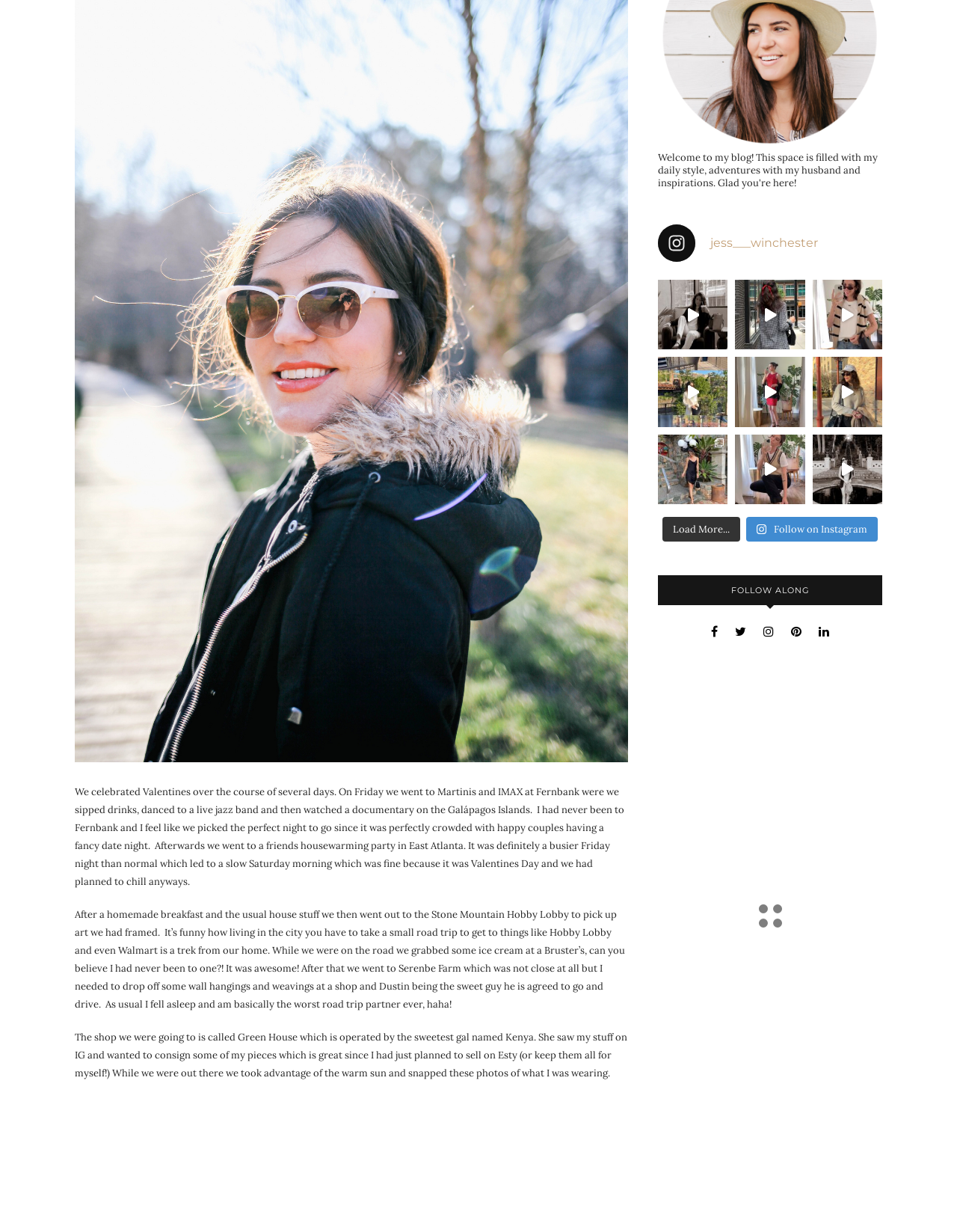Please determine the bounding box of the UI element that matches this description: SHOP SLEEPWEAR SETS. The coordinates should be given as (top-left x, top-left y, bottom-right x, bottom-right y), with all values between 0 and 1.

[0.724, 0.642, 0.877, 0.652]